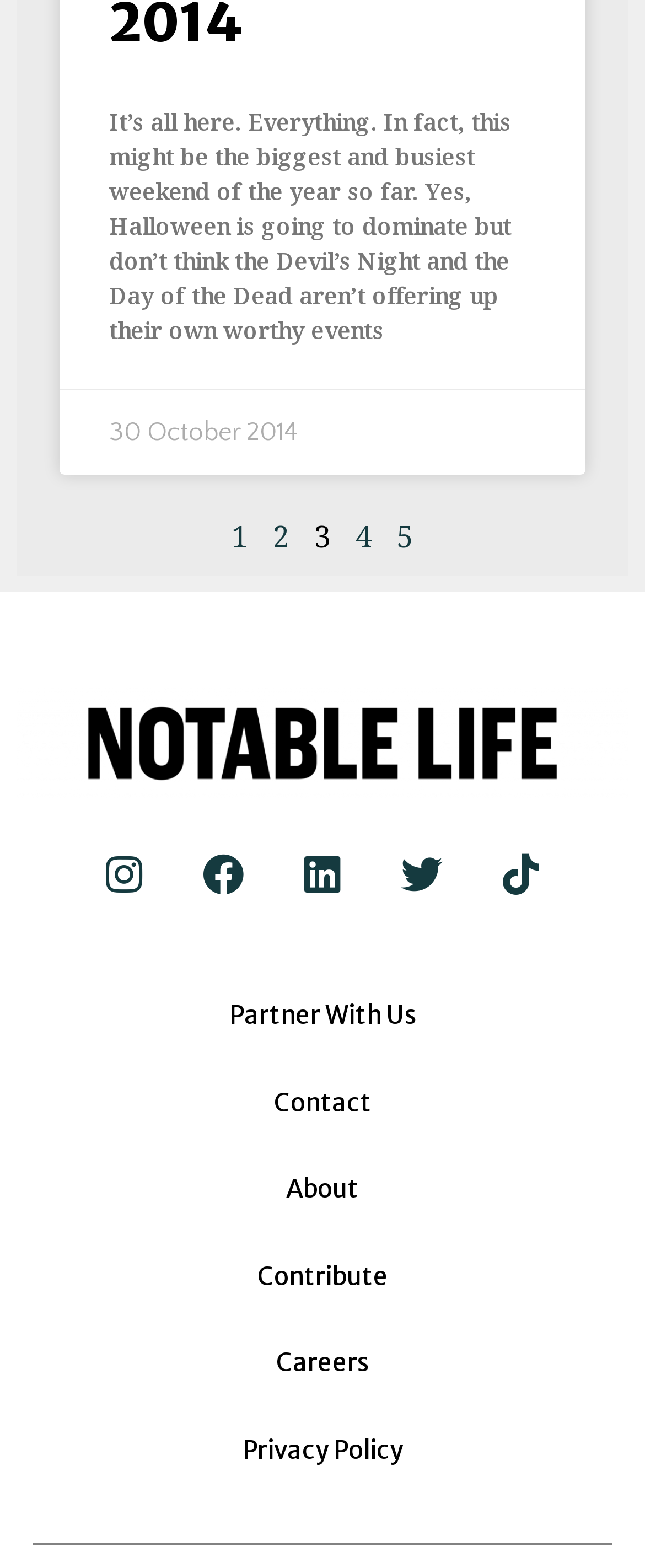Please find the bounding box coordinates of the section that needs to be clicked to achieve this instruction: "go to page 1".

[0.359, 0.329, 0.385, 0.354]